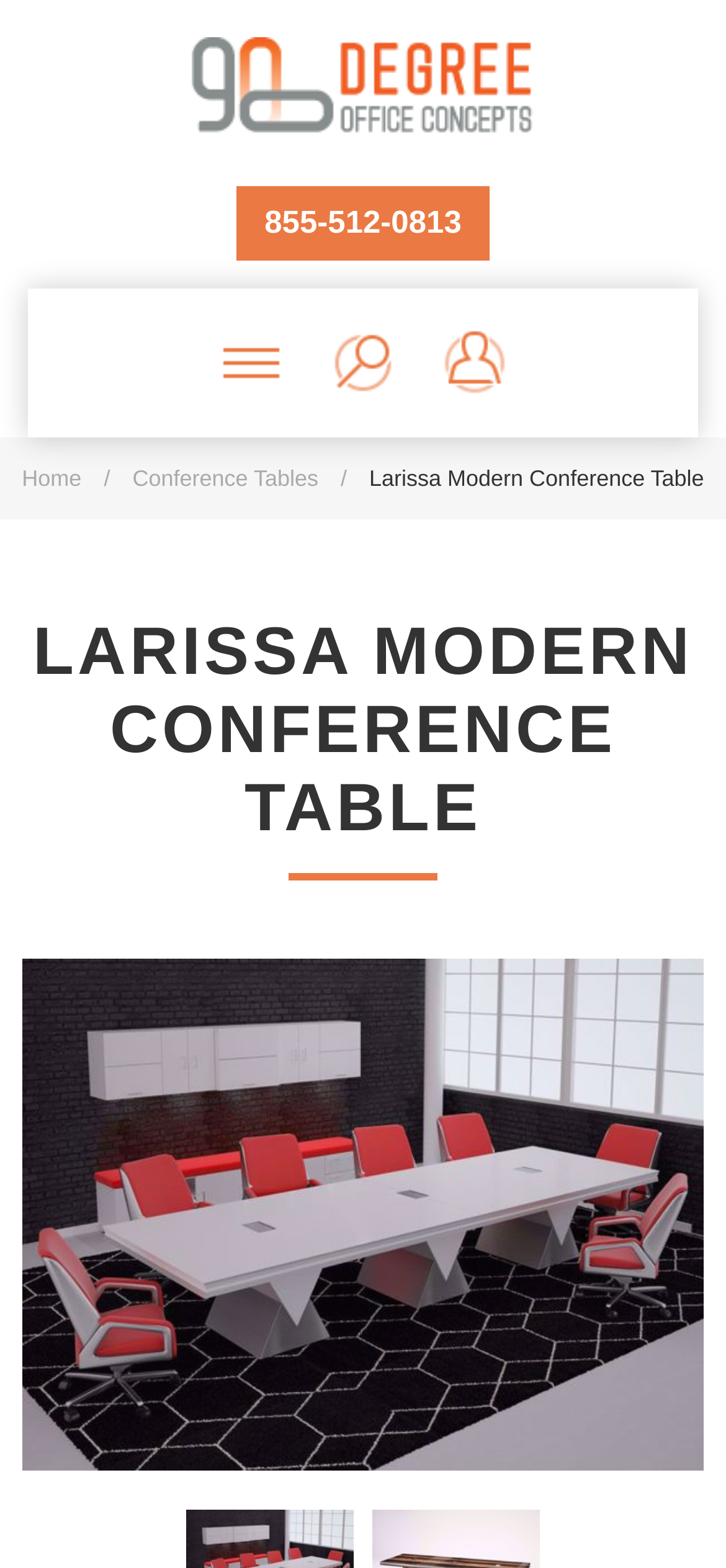Using the format (top-left x, top-left y, bottom-right x, bottom-right y), and given the element description, identify the bounding box coordinates within the screenshot: Conference Tables

[0.182, 0.297, 0.438, 0.313]